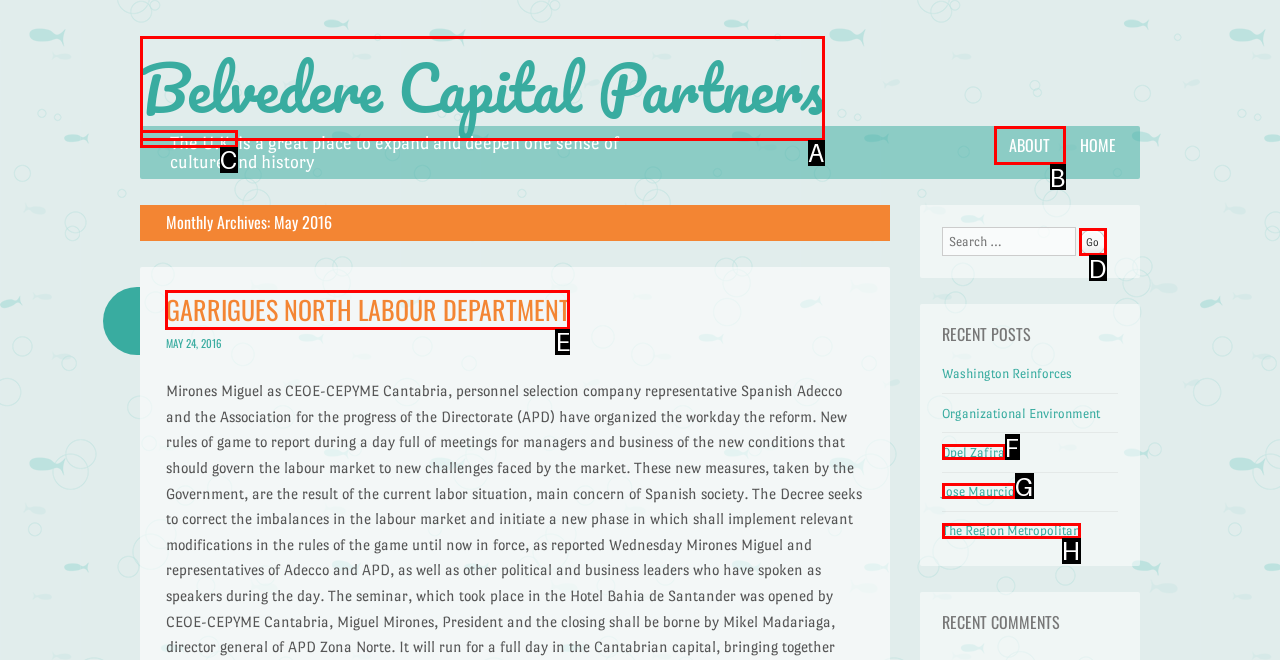Determine the HTML element to click for the instruction: Download the WIDER Working Paper.
Answer with the letter corresponding to the correct choice from the provided options.

None